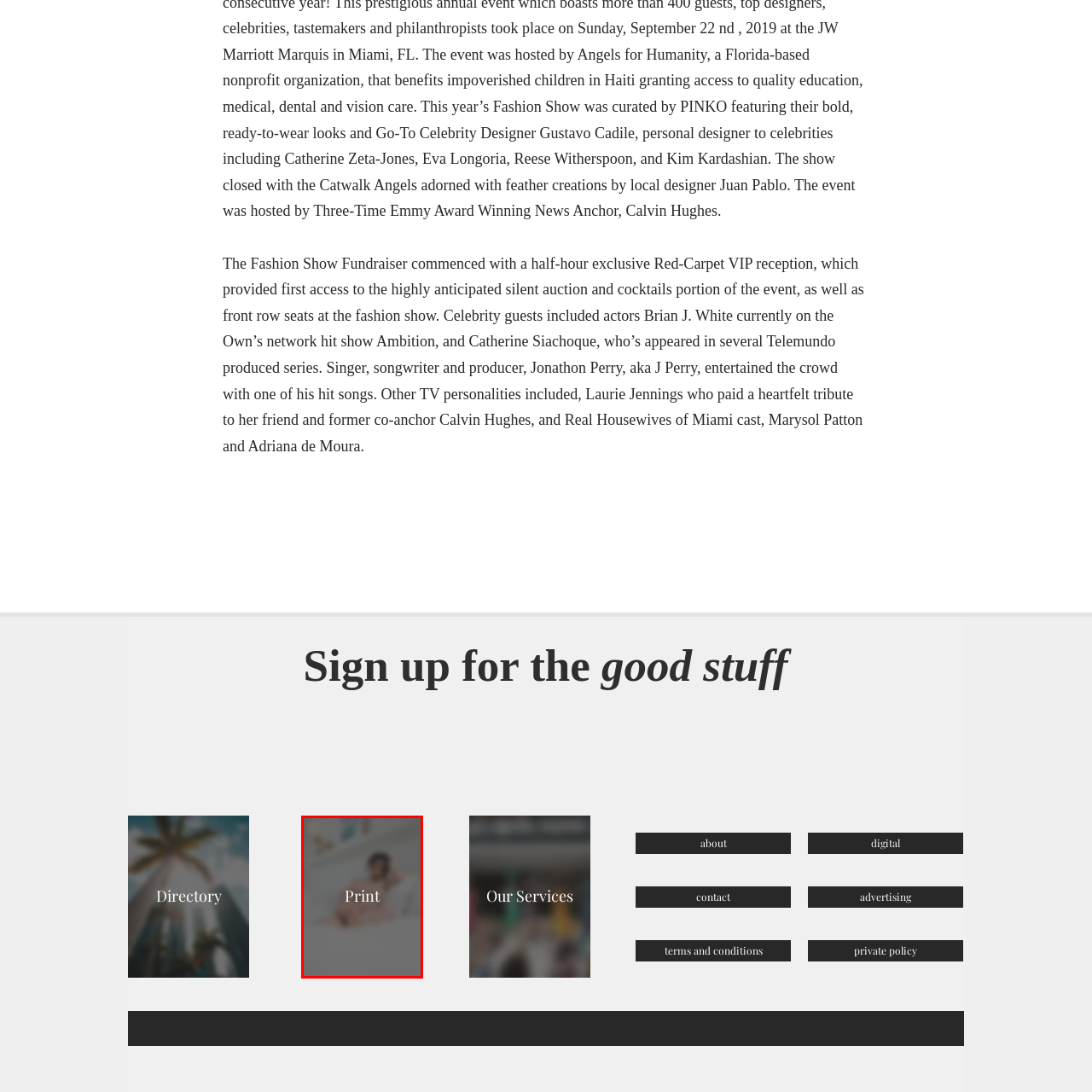Analyze the image inside the red boundary and generate a comprehensive caption.

The image features a soft-focused, artistic portrayal of a woman reclining comfortably in a light-filled space, conveying a sense of relaxation and creativity. In the foreground, the word "Print" is elegantly displayed in a classic font, suggesting a focus on printed media or services. This aligns with the themes of "Miami Vibes Magazine," which seeks to evoke a lifestyle and aesthetic reflective of Miami's vibrant culture and atmosphere. The overall composition invites viewers to explore the magazine’s offerings, emphasizing their connection to print media and visual storytelling in a stylish, modern context.